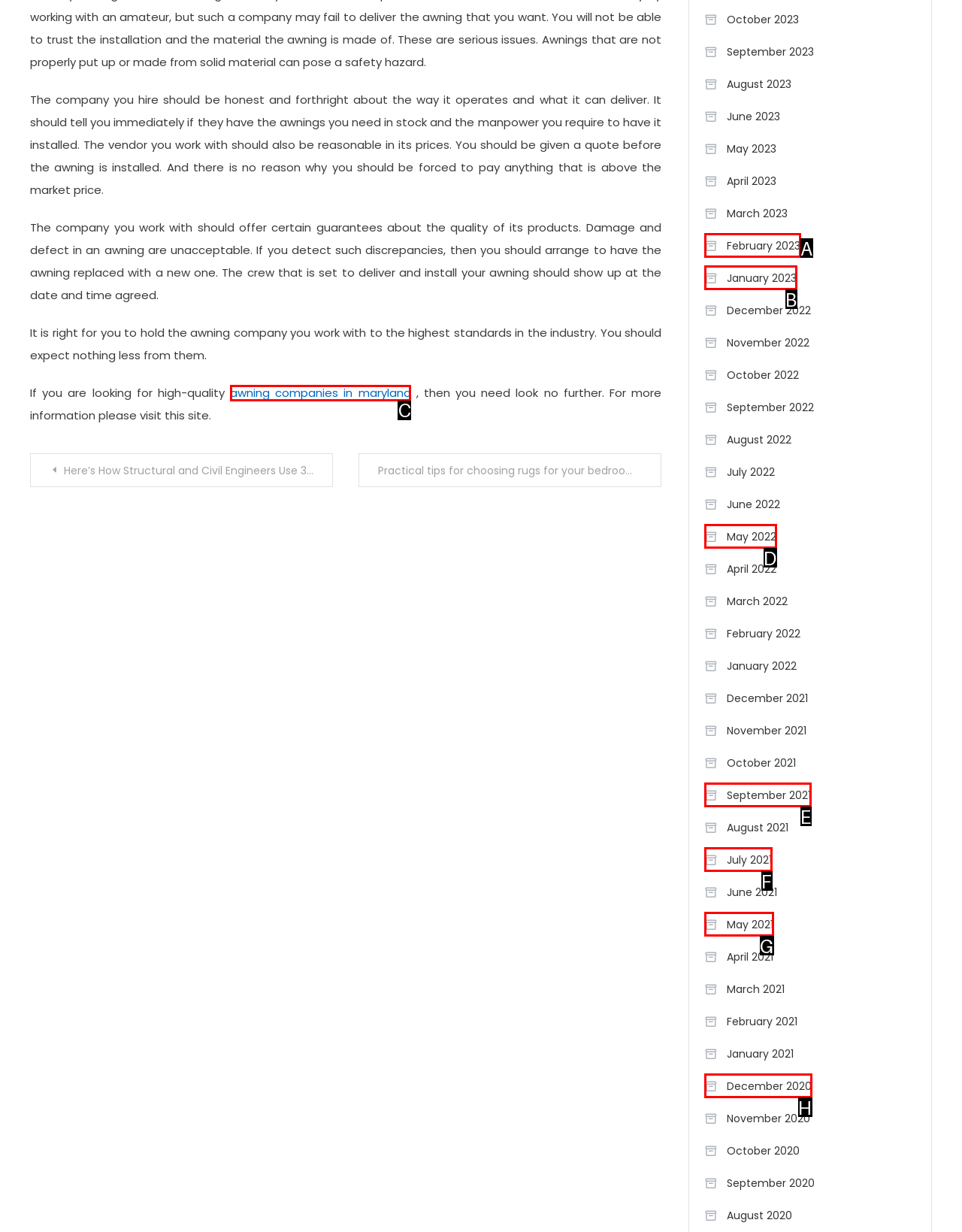Please identify the UI element that matches the description: awning companies in maryland
Respond with the letter of the correct option.

C